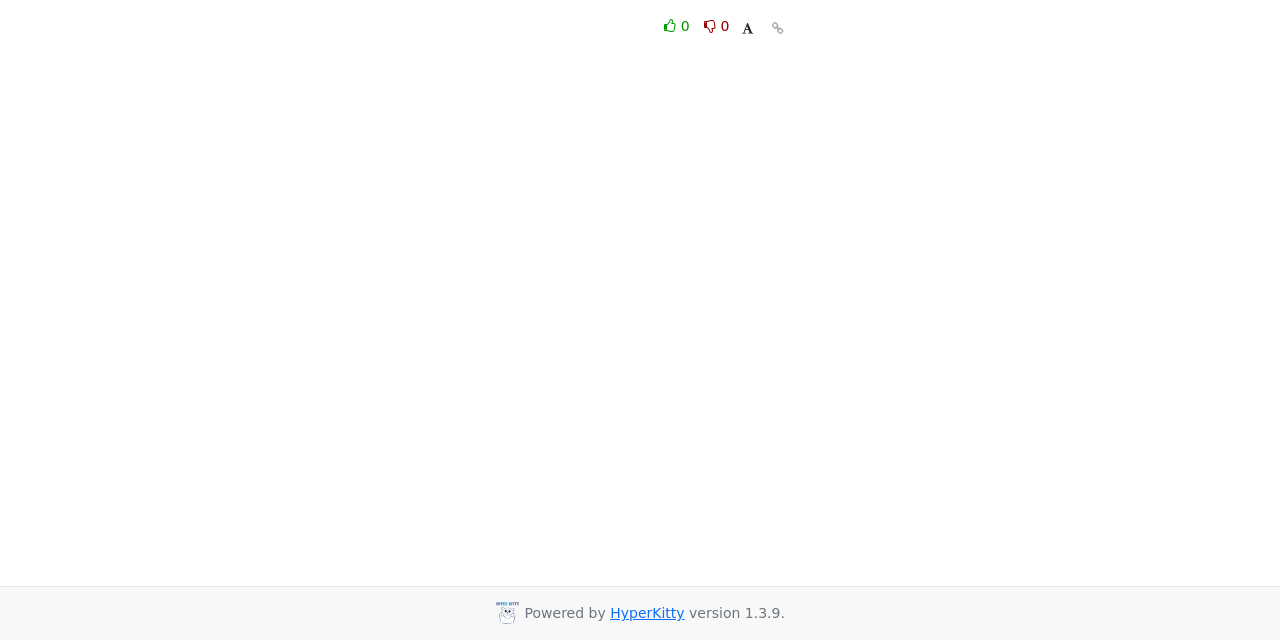Find the bounding box coordinates for the UI element that matches this description: "title="Permalink for this message"".

[0.6, 0.025, 0.617, 0.064]